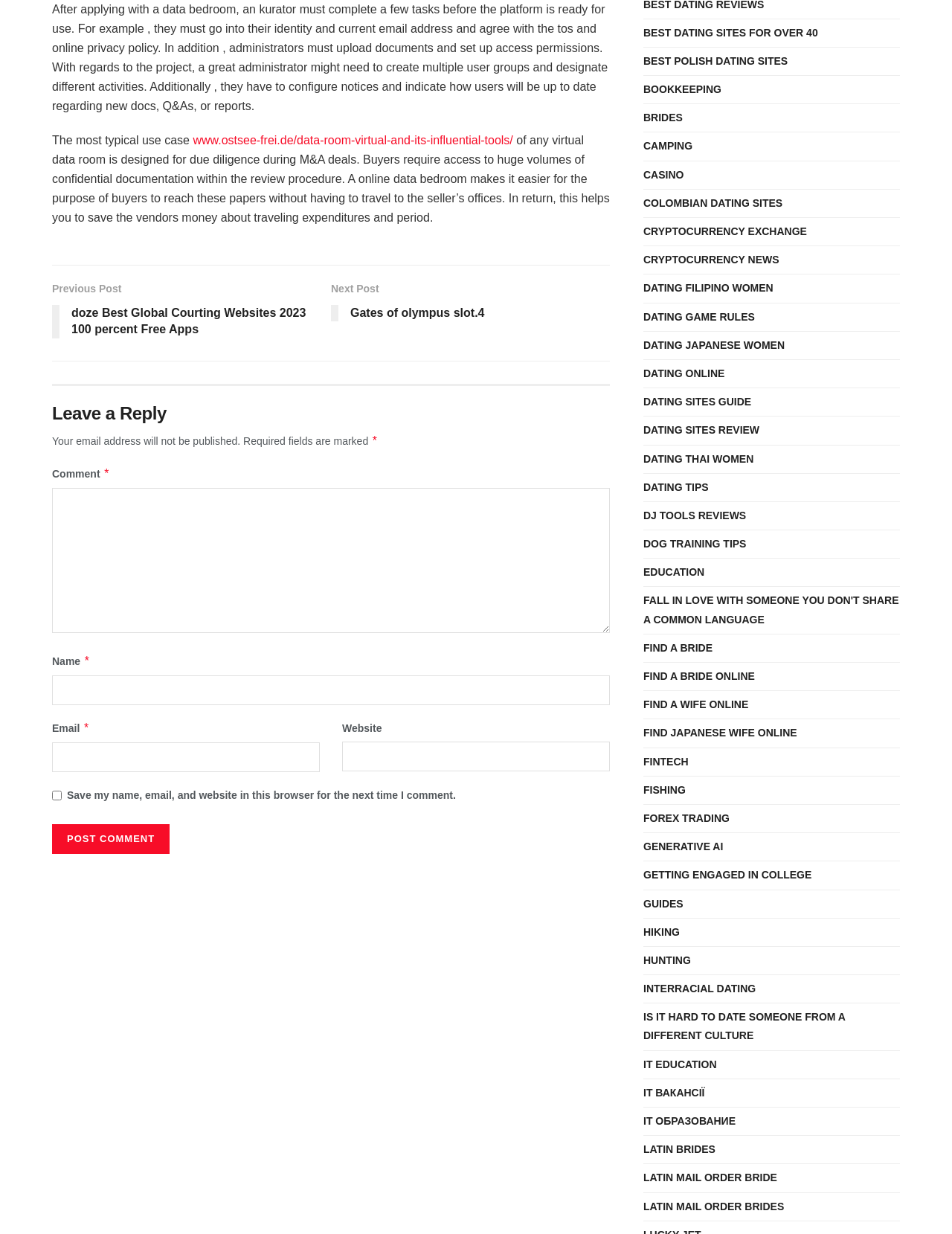Provide the bounding box coordinates of the HTML element this sentence describes: "dating tips".

[0.676, 0.387, 0.744, 0.403]